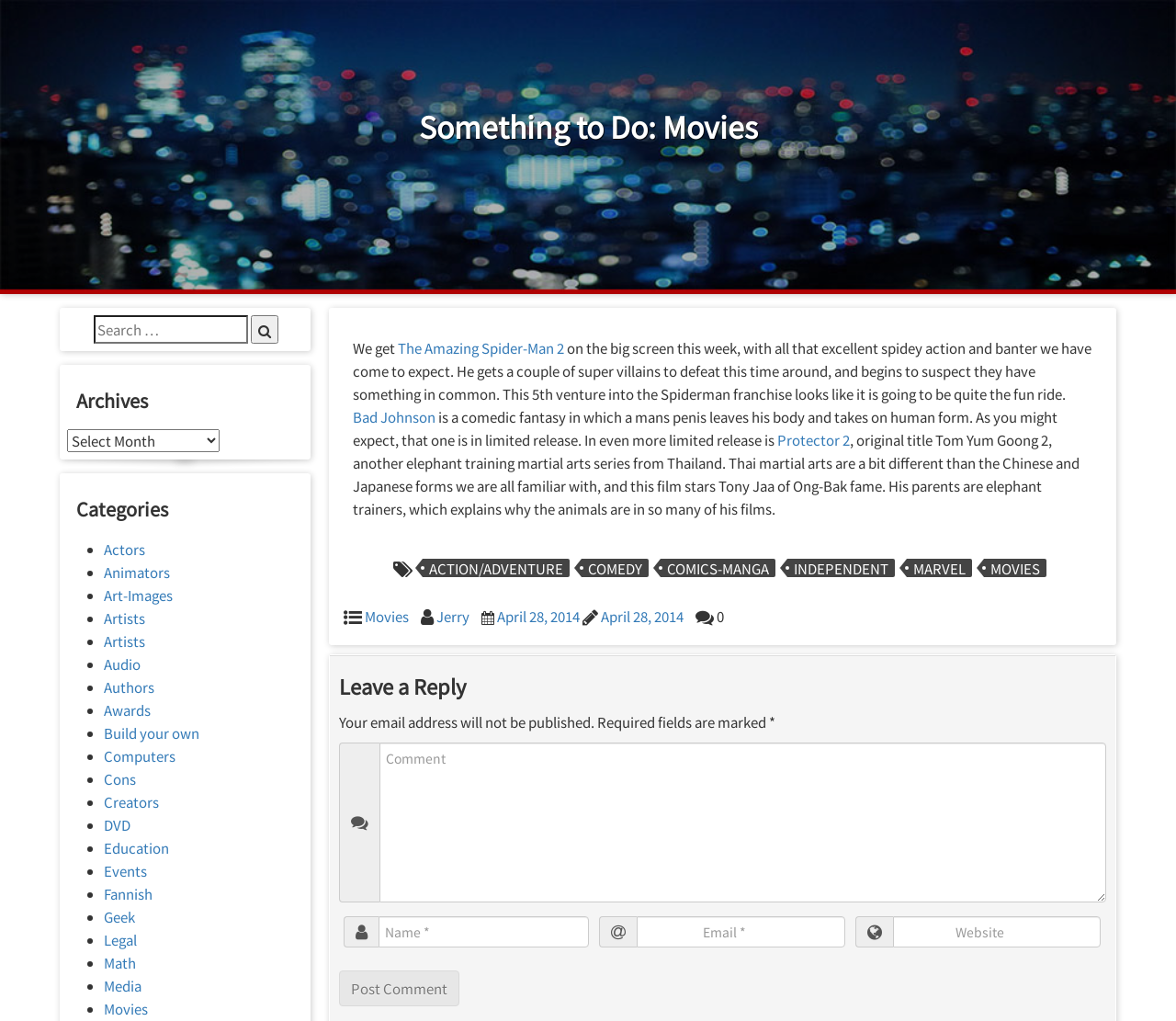What is the title of the movie with Spiderman?
Answer the question with as much detail as you can, using the image as a reference.

The title of the movie with Spiderman can be found in the article section of the webpage, where it is mentioned as 'The Amazing Spider-Man 2'.